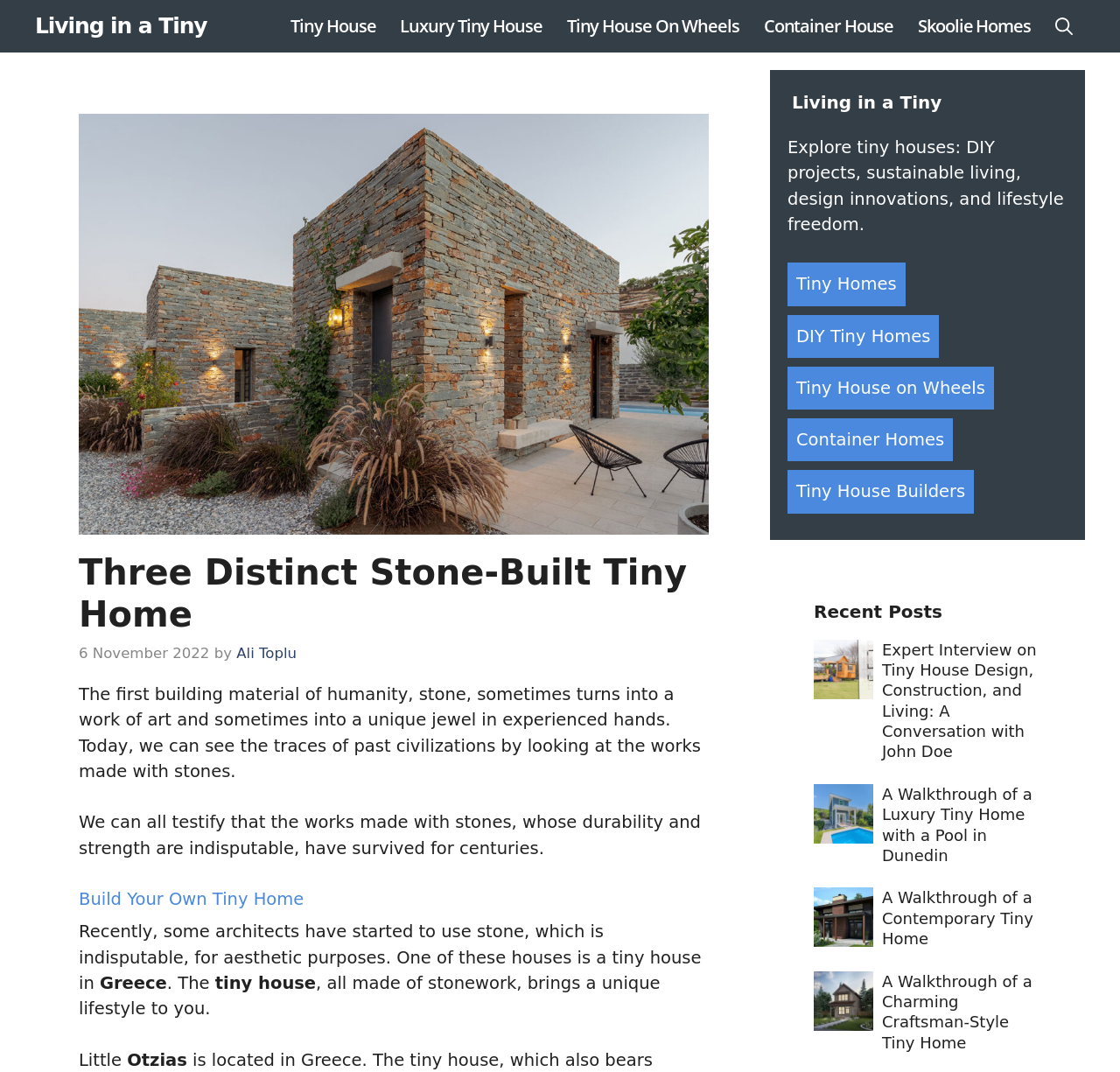What is the category of the article 'A Walkthrough of a Luxury Tiny Home with a Pool in Dunedin'?
Refer to the image and give a detailed answer to the query.

I found the category of the article by looking at the heading element 'Recent Posts' and its sibling elements, which are the figure and heading elements of the article. The article 'A Walkthrough of a Luxury Tiny Home with a Pool in Dunedin' is one of the sibling elements.